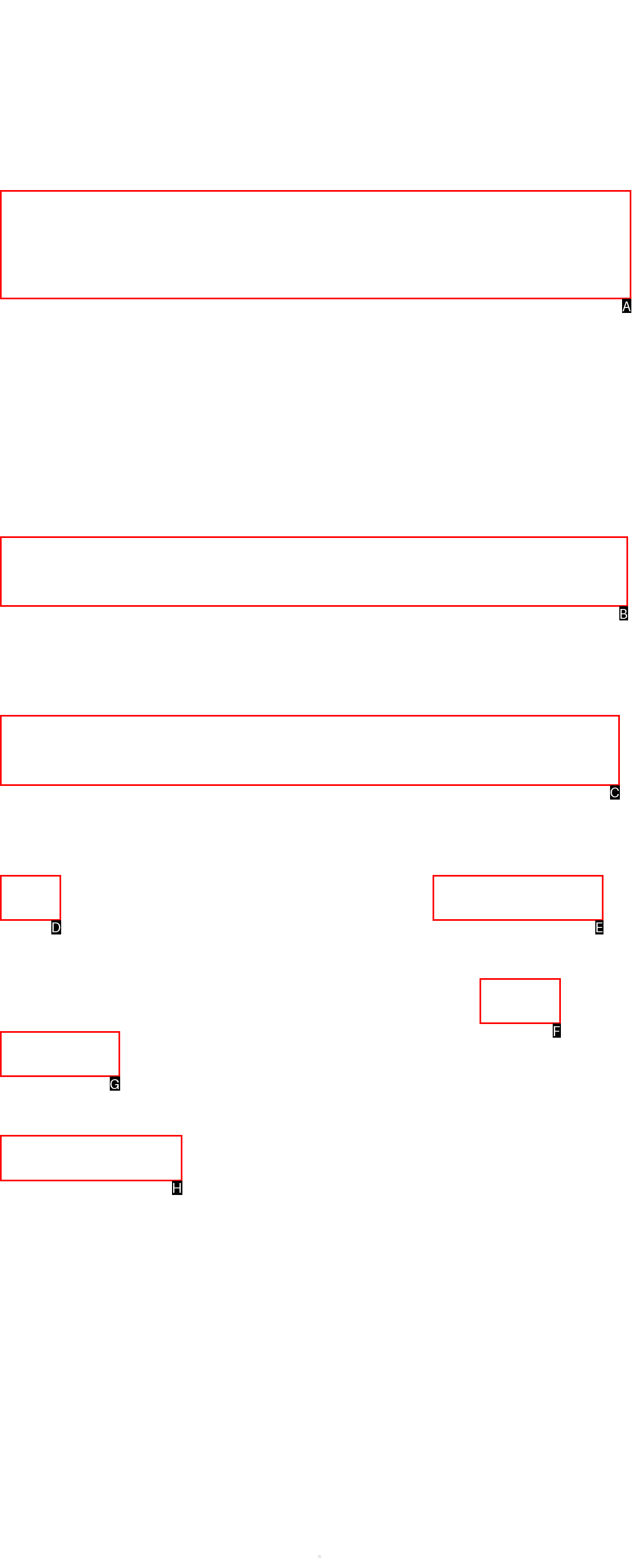Identify the HTML element that should be clicked to accomplish the task: Check out Pulley options
Provide the option's letter from the given choices.

F